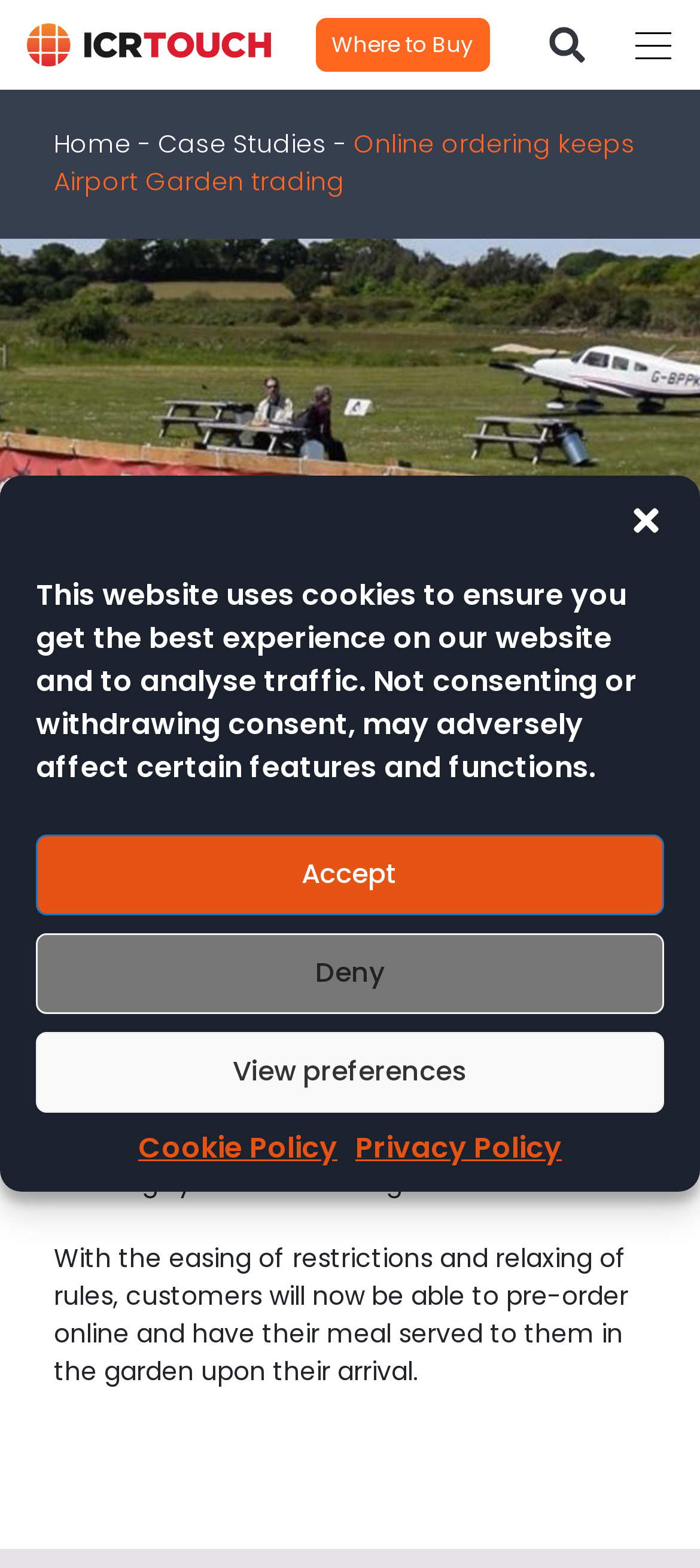What is the location of the Island Airport Sandown?
Based on the visual details in the image, please answer the question thoroughly.

I found the answer by reading the text content of the webpage, specifically the sentence 'ICRTouch customer Island Airport Sandown on the Isle of Wight have reopened to the UK public this week amid the current Covid-19 pandemic...'. The location of the Island Airport Sandown is mentioned in this sentence.